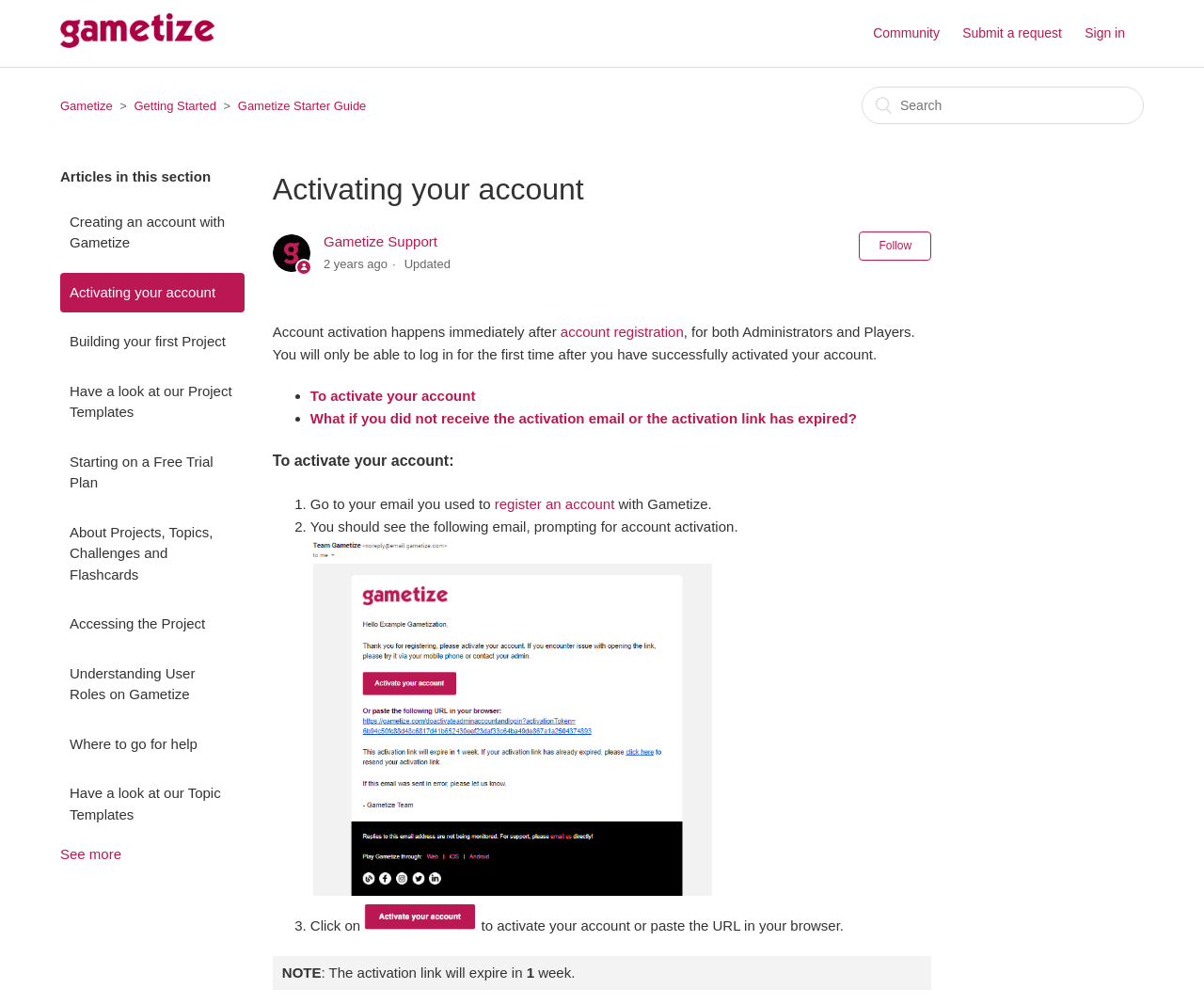Respond to the question with just a single word or phrase: 
What is the expiration period of the activation link?

1 week